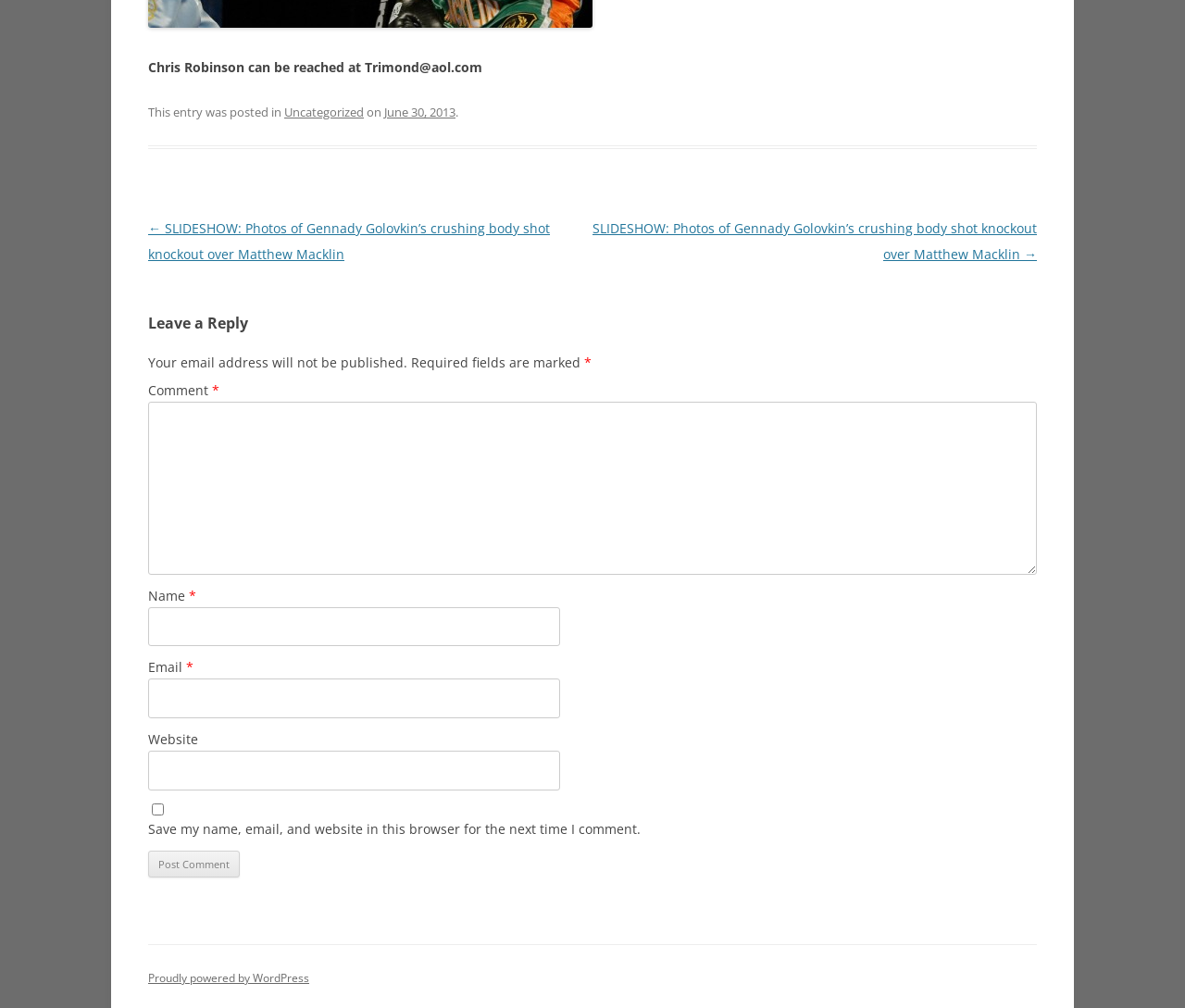Select the bounding box coordinates of the element I need to click to carry out the following instruction: "View post categories".

[0.24, 0.103, 0.307, 0.12]